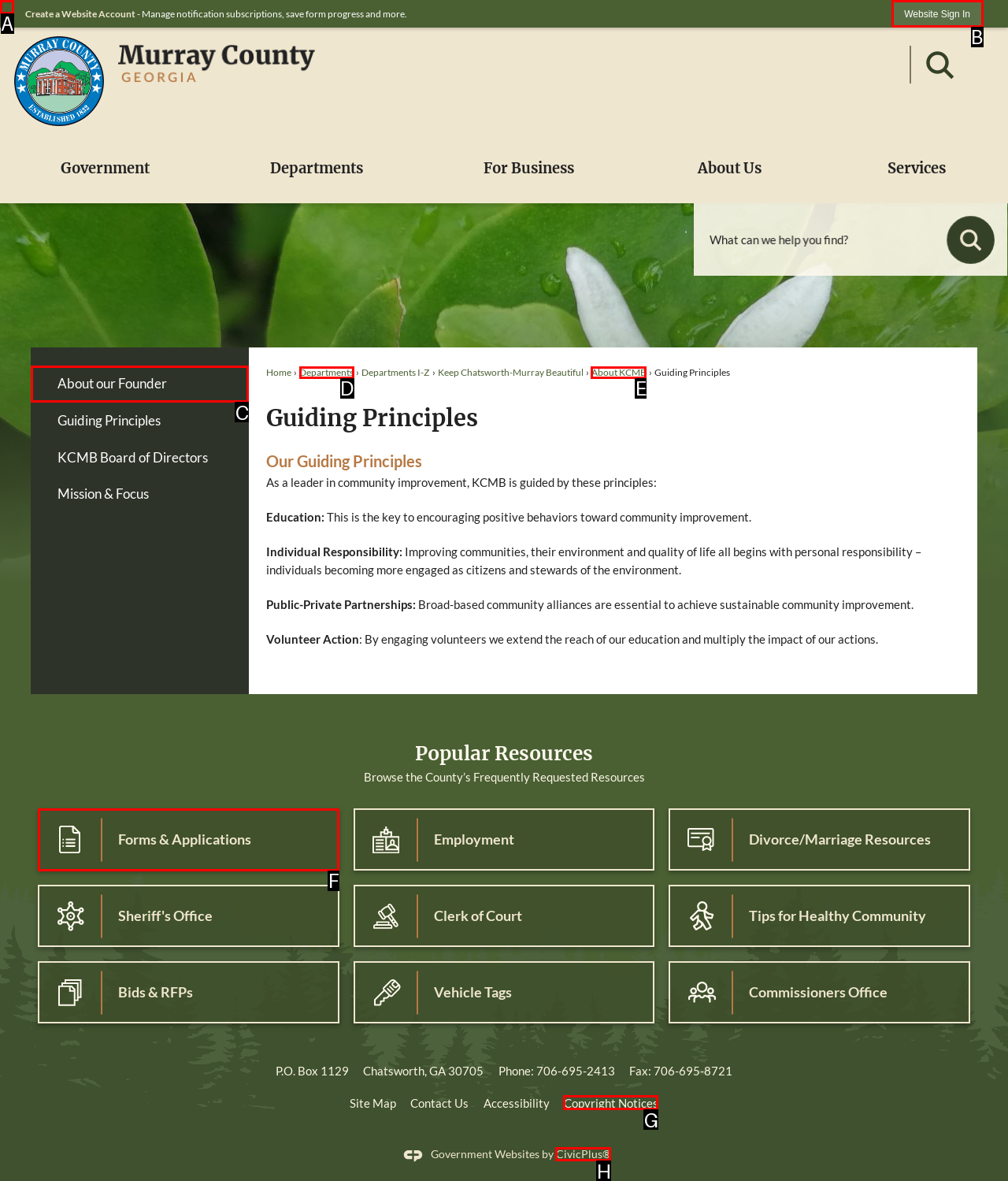Determine the HTML element to click for the instruction: Sign in to the website.
Answer with the letter corresponding to the correct choice from the provided options.

B